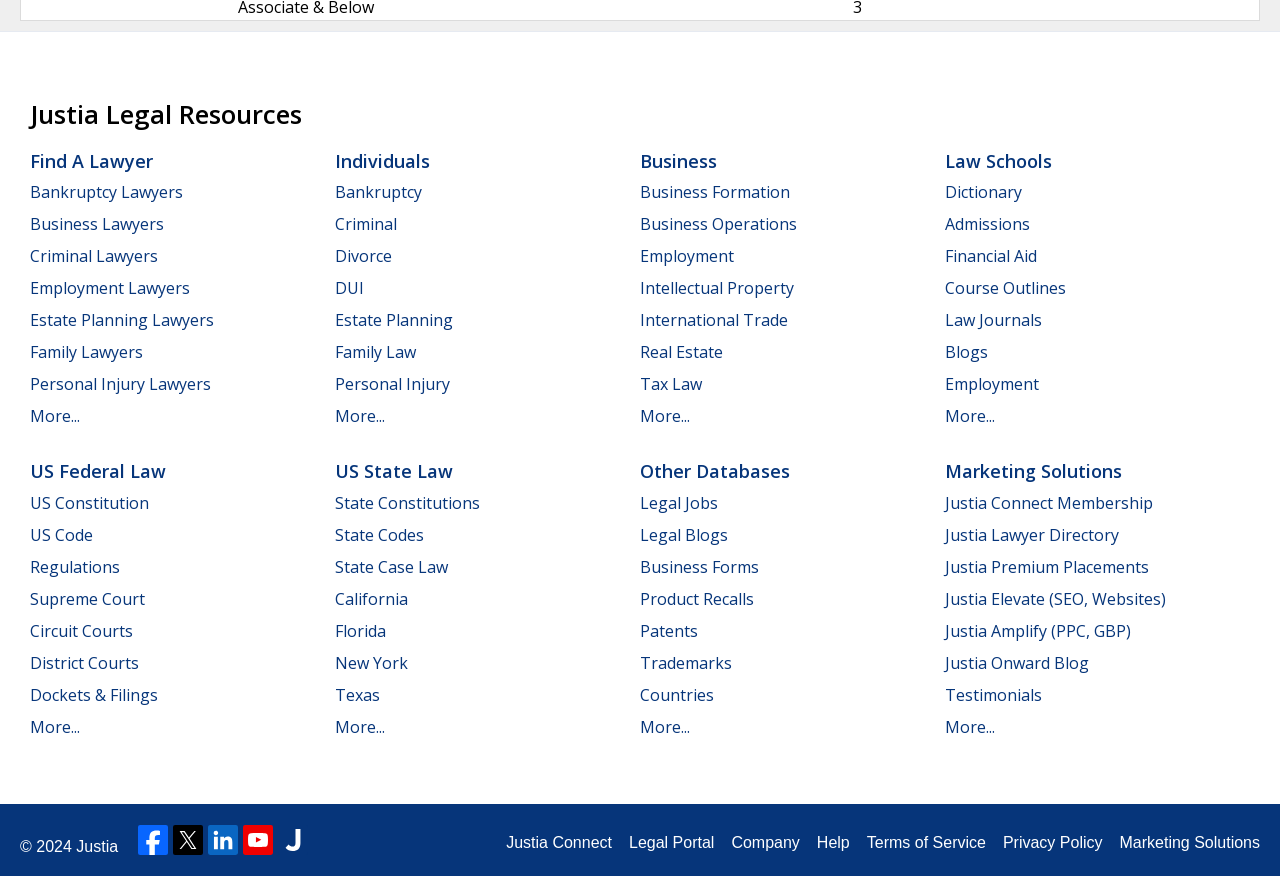Identify the bounding box coordinates necessary to click and complete the given instruction: "Follow Justia on Facebook".

[0.108, 0.941, 0.131, 0.976]